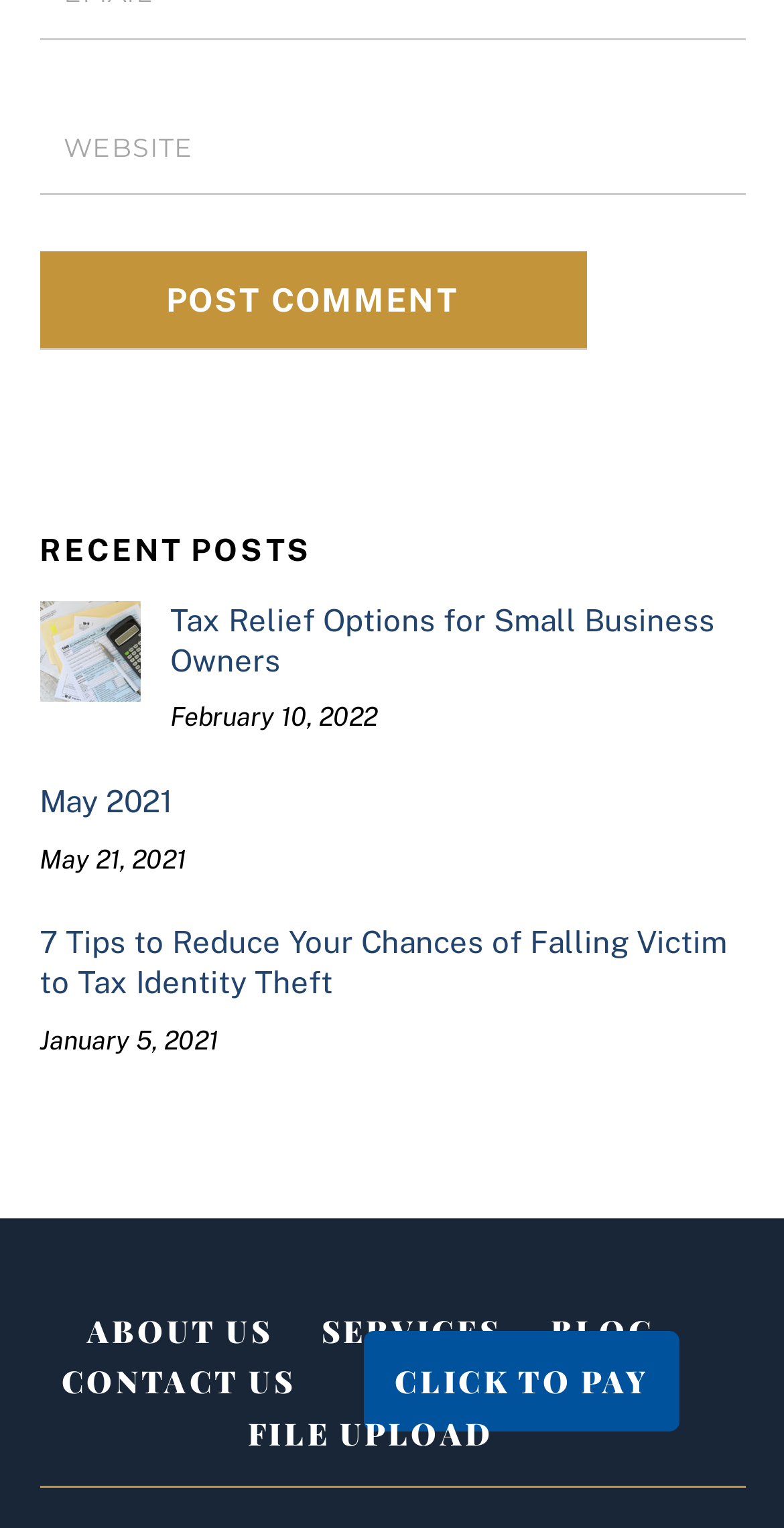Determine the bounding box coordinates of the section I need to click to execute the following instruction: "Read about tax relief options for small business owners". Provide the coordinates as four float numbers between 0 and 1, i.e., [left, top, right, bottom].

[0.05, 0.393, 0.95, 0.445]